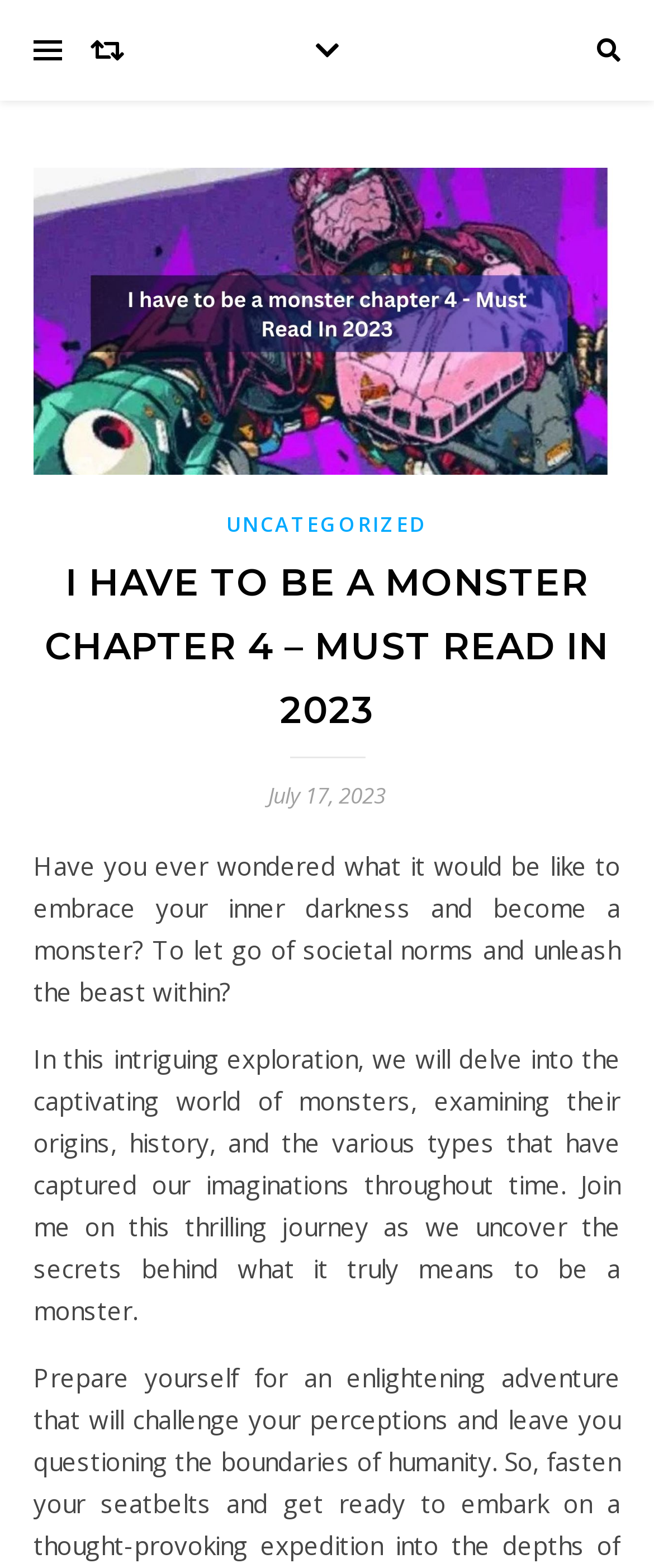Offer an in-depth caption of the entire webpage.

The webpage appears to be an article or blog post about embracing one's inner darkness and becoming a monster. At the top-left corner, there is a small icon represented by a Unicode character '\uf079', which is a link. Next to it, there is a large image that spans almost the entire width of the page, with a title "I have to be a monster chapter 4 - Must Read In 2023".

Below the image, there is a header section that contains a link to a category labeled "UNCATEGORIZED", a heading that reads "I HAVE TO BE A MONSTER CHAPTER 4 – MUST READ IN 2023", and a date "July 17, 2023". 

The main content of the article starts below the header section, with a paragraph that asks a thought-provoking question about embracing one's inner darkness and becoming a monster. This is followed by another paragraph that provides a brief introduction to the article, which explores the world of monsters, their origins, history, and various types that have captured human imagination throughout time.